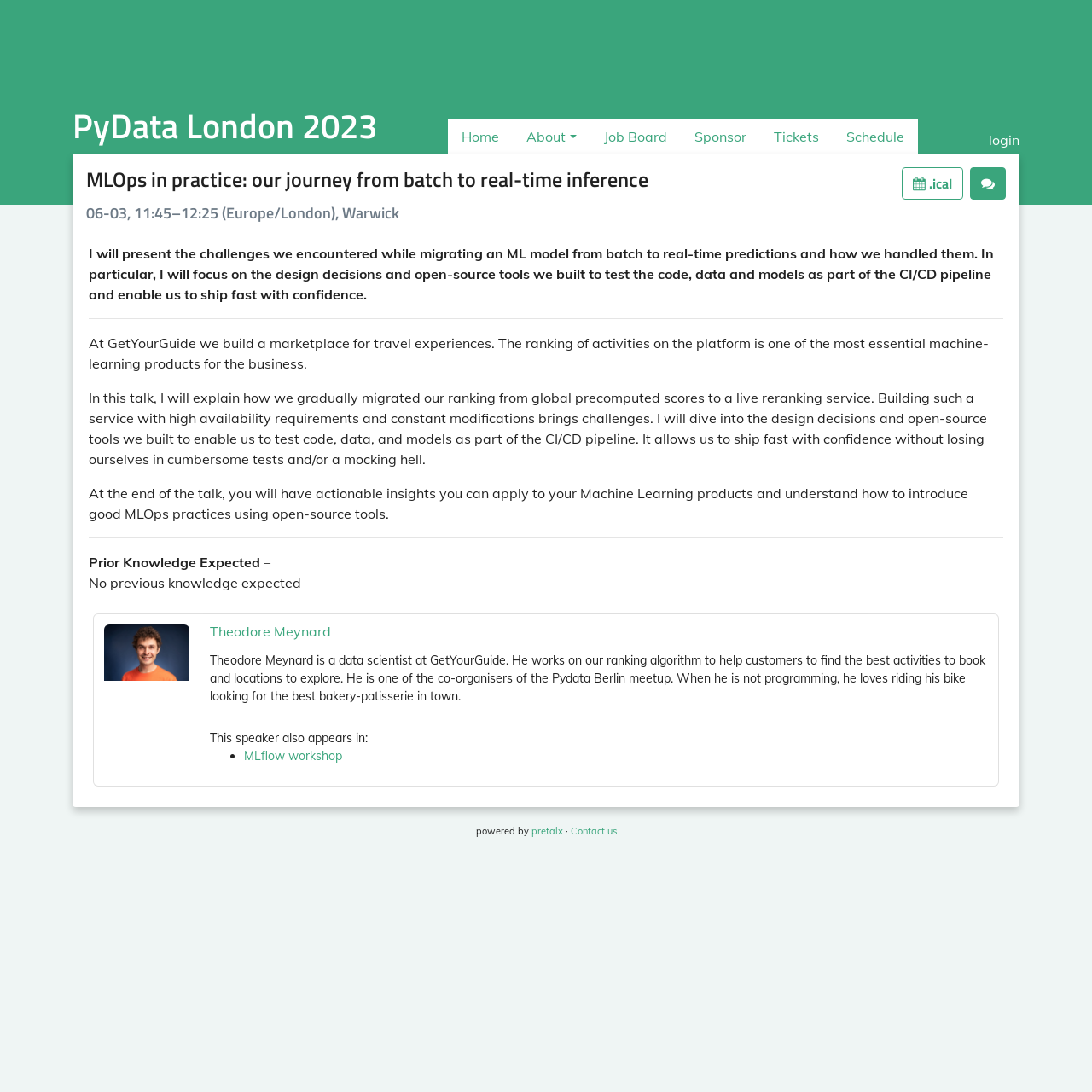Determine the coordinates of the bounding box that should be clicked to complete the instruction: "Click on the 'Schedule' link". The coordinates should be represented by four float numbers between 0 and 1: [left, top, right, bottom].

[0.762, 0.109, 0.84, 0.141]